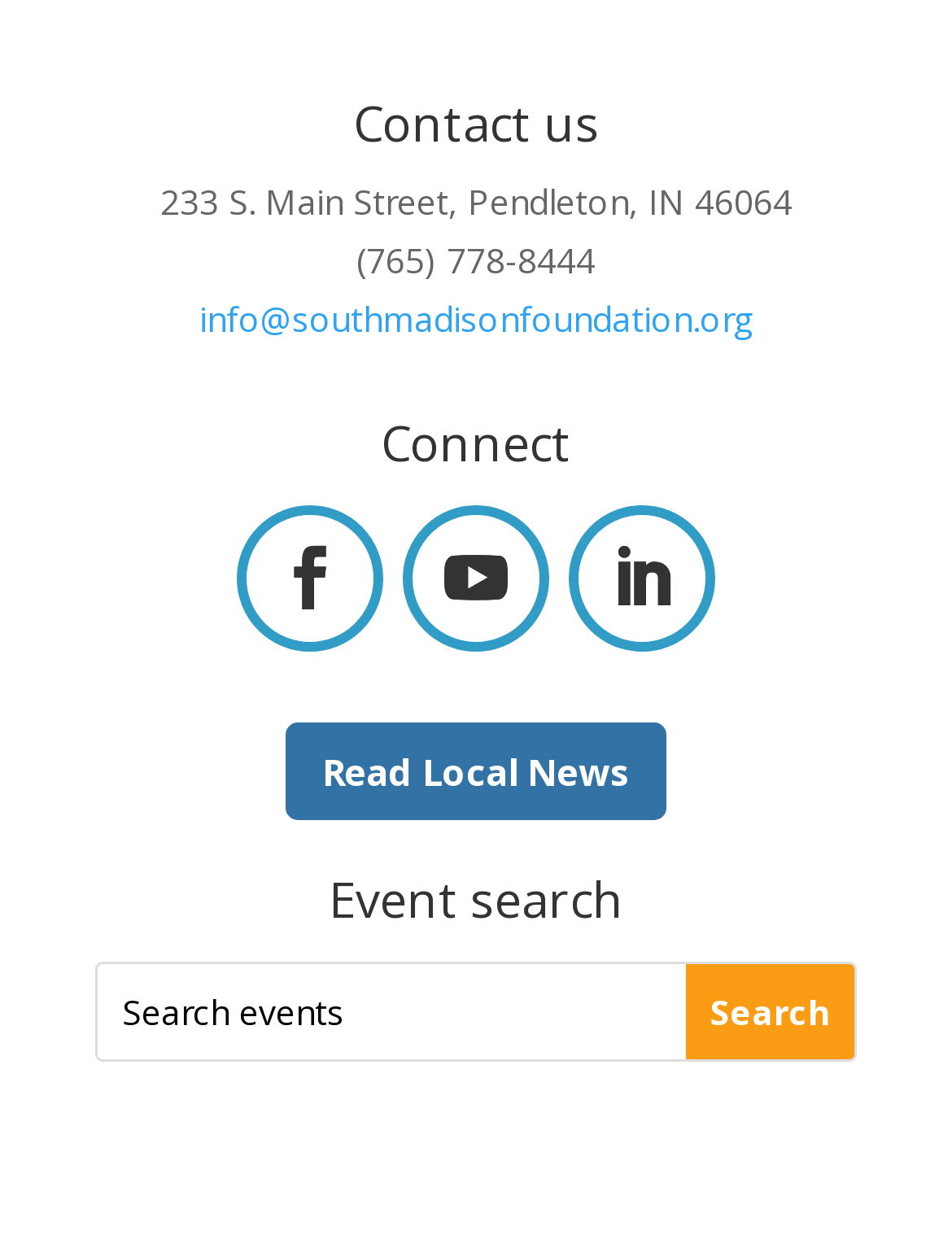What is the email address of the foundation?
Answer the question with just one word or phrase using the image.

info@southmadisonfoundation.org